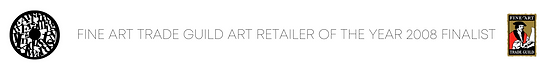What year was the art retailer a finalist?
Look at the screenshot and respond with a single word or phrase.

2008